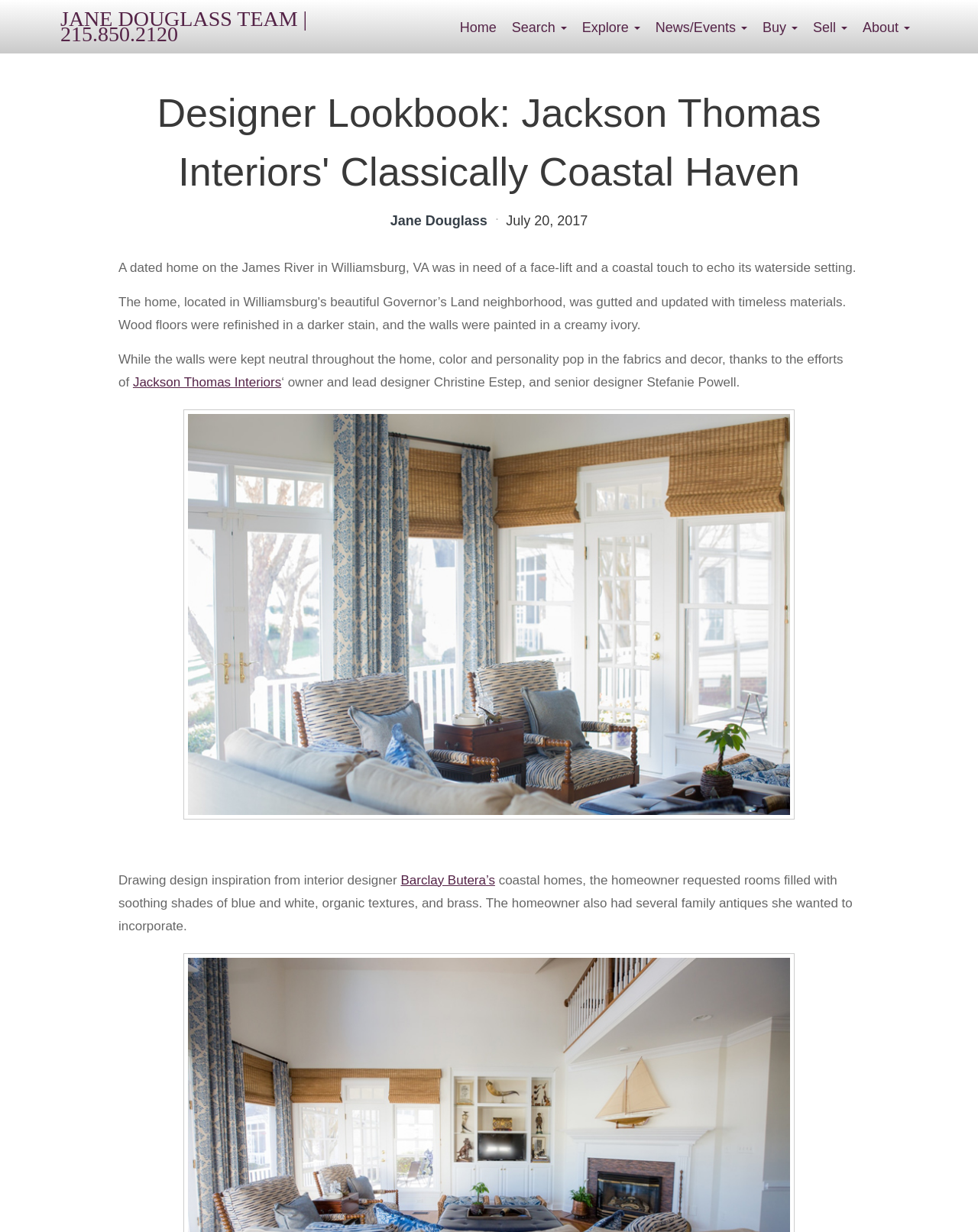Determine the bounding box coordinates of the clickable element to complete this instruction: "Explore more designs". Provide the coordinates in the format of four float numbers between 0 and 1, [left, top, right, bottom].

[0.587, 0.0, 0.662, 0.043]